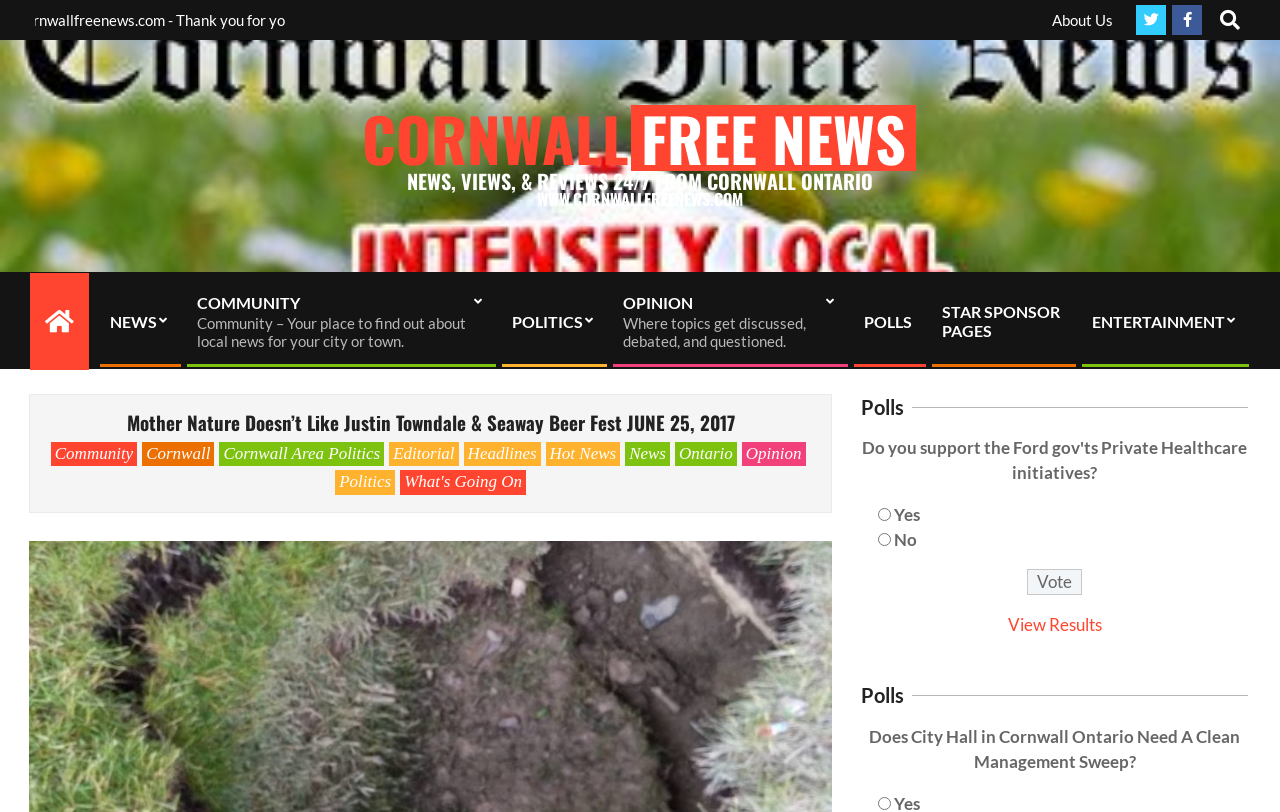Please give a short response to the question using one word or a phrase:
What is the question being asked in the current poll?

Does City Hall in Cornwall Ontario Need A Clean Management Sweep?